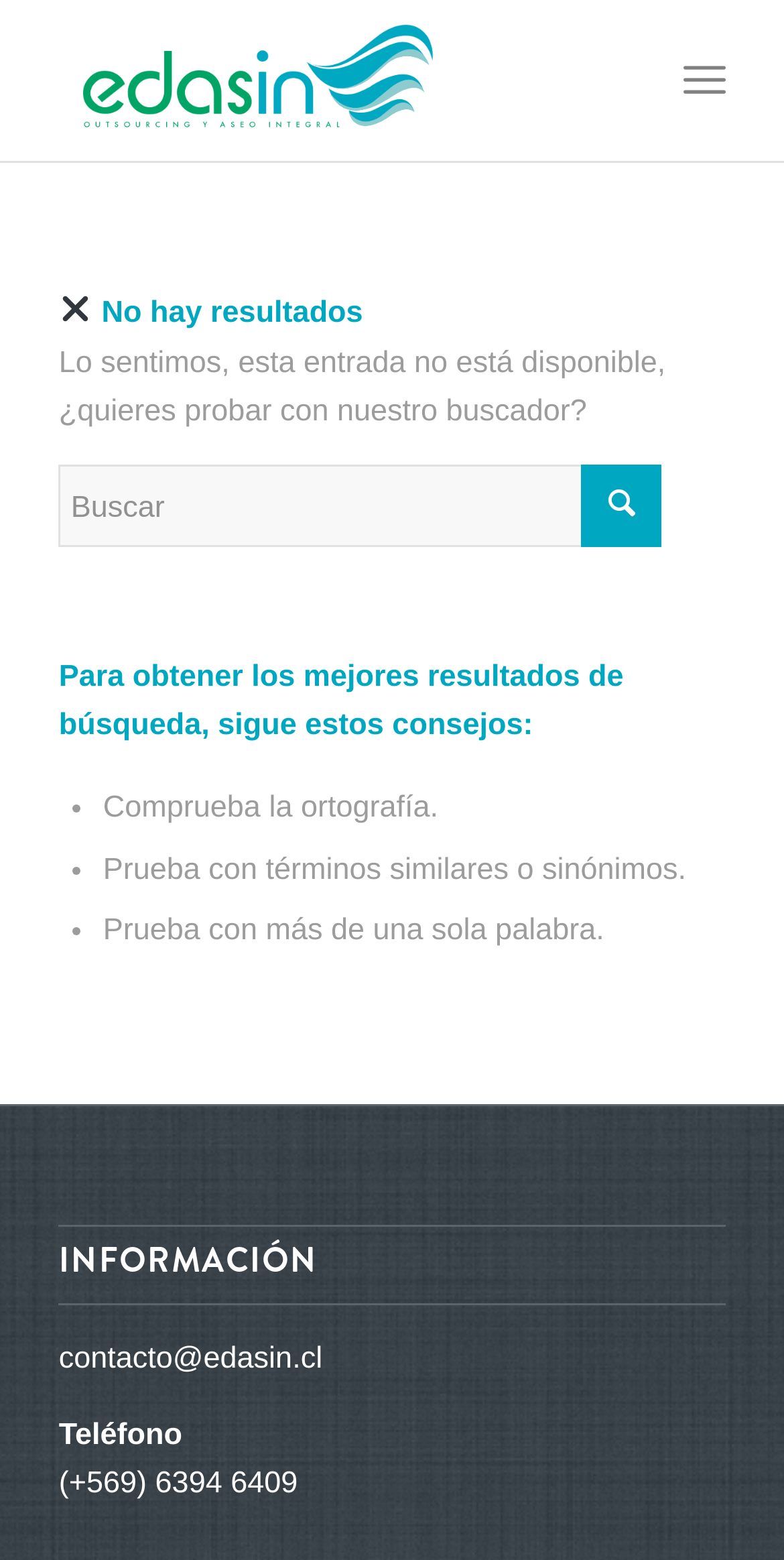Provide the bounding box coordinates of the UI element this sentence describes: "Menú Menú".

[0.871, 0.021, 0.925, 0.083]